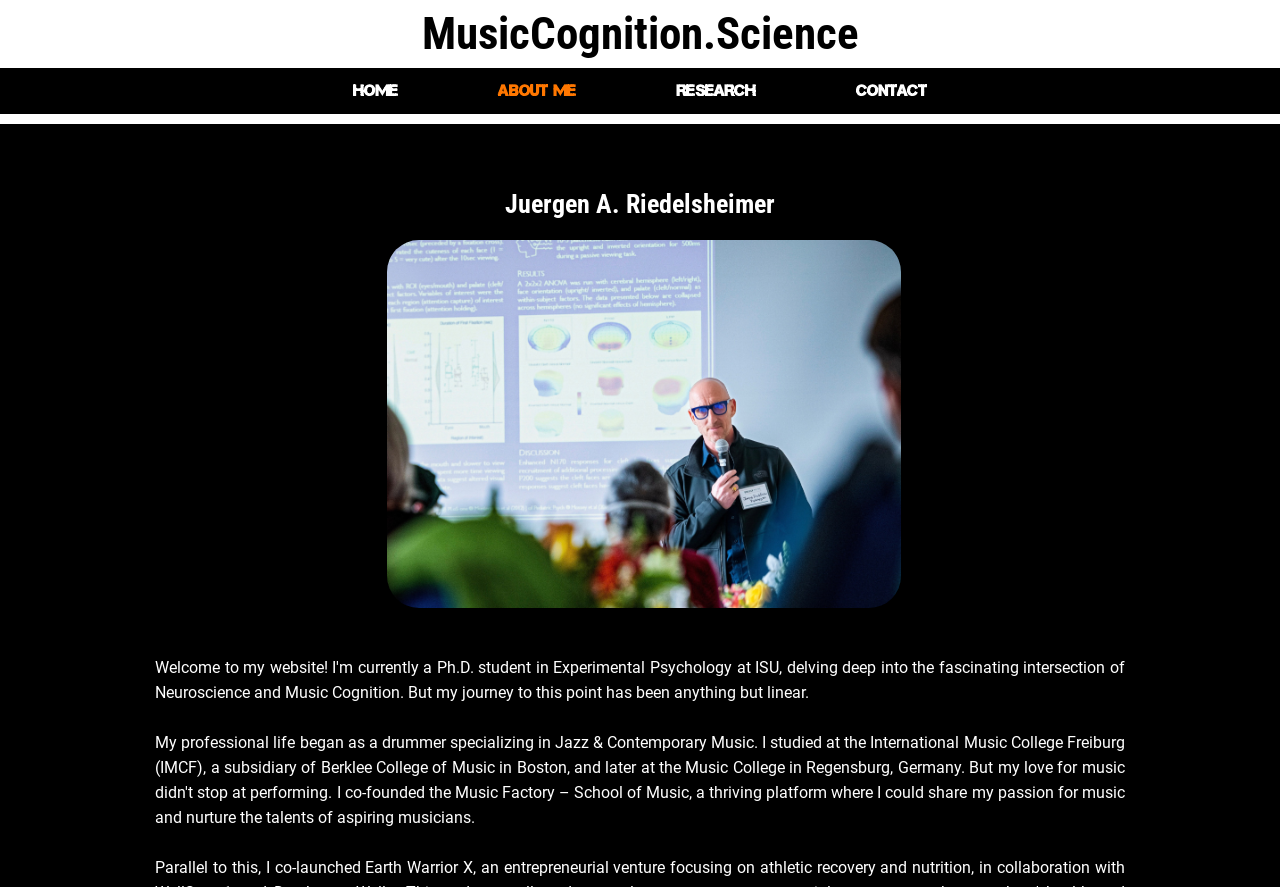Using the provided element description: "MusicCognition.Science", determine the bounding box coordinates of the corresponding UI element in the screenshot.

[0.329, 0.008, 0.671, 0.068]